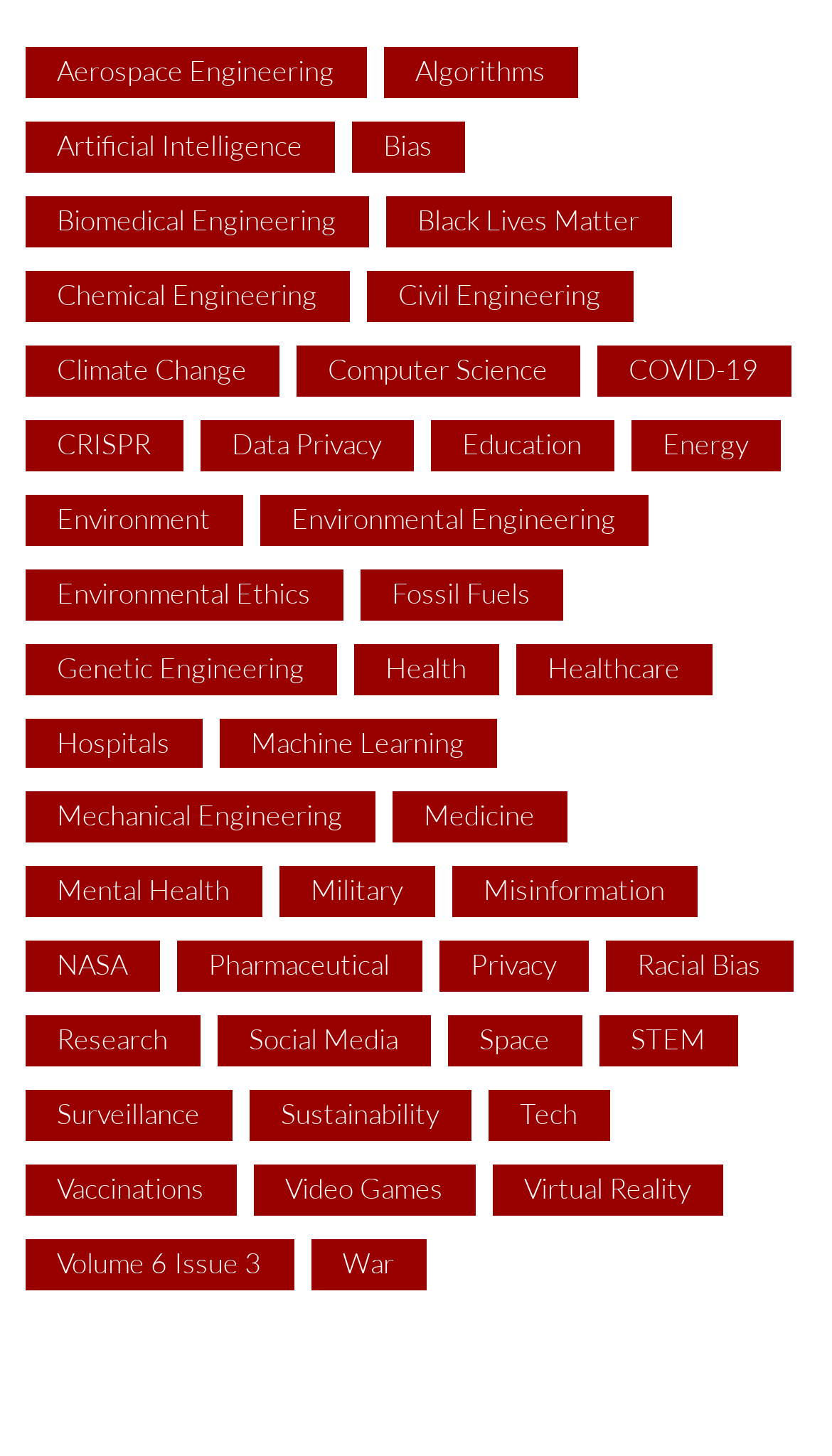Give a one-word or short phrase answer to this question: 
What is the topic with the most items?

Computer Science